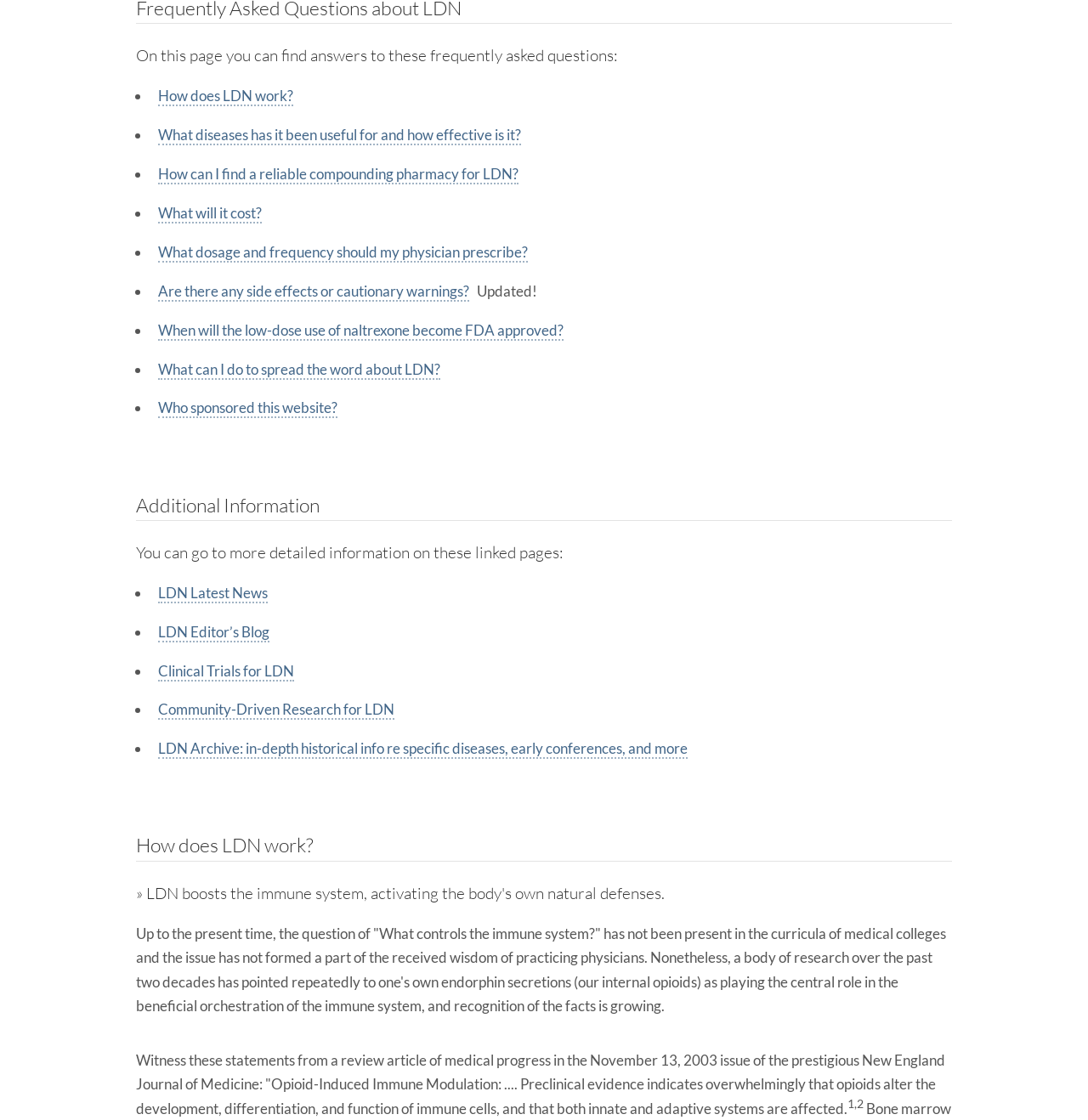How many list markers are there in the 'You can go to more detailed information on these linked pages:' section?
Provide a concise answer using a single word or phrase based on the image.

5